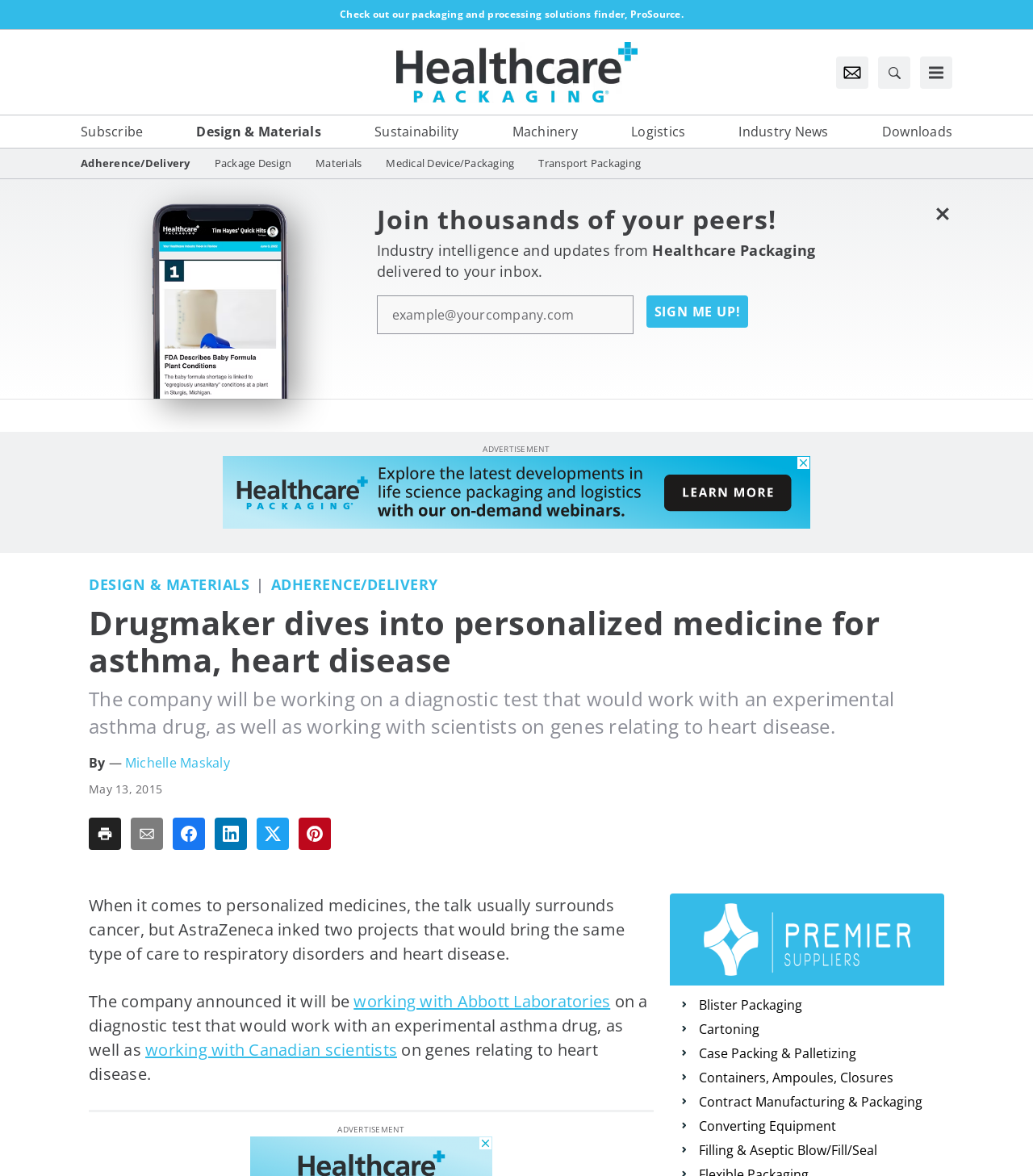What is the purpose of the newsletter?
Based on the image, please offer an in-depth response to the question.

The newsletter is intended to provide industry intelligence and updates from Healthcare Packaging, as mentioned in the subscription section of the webpage.